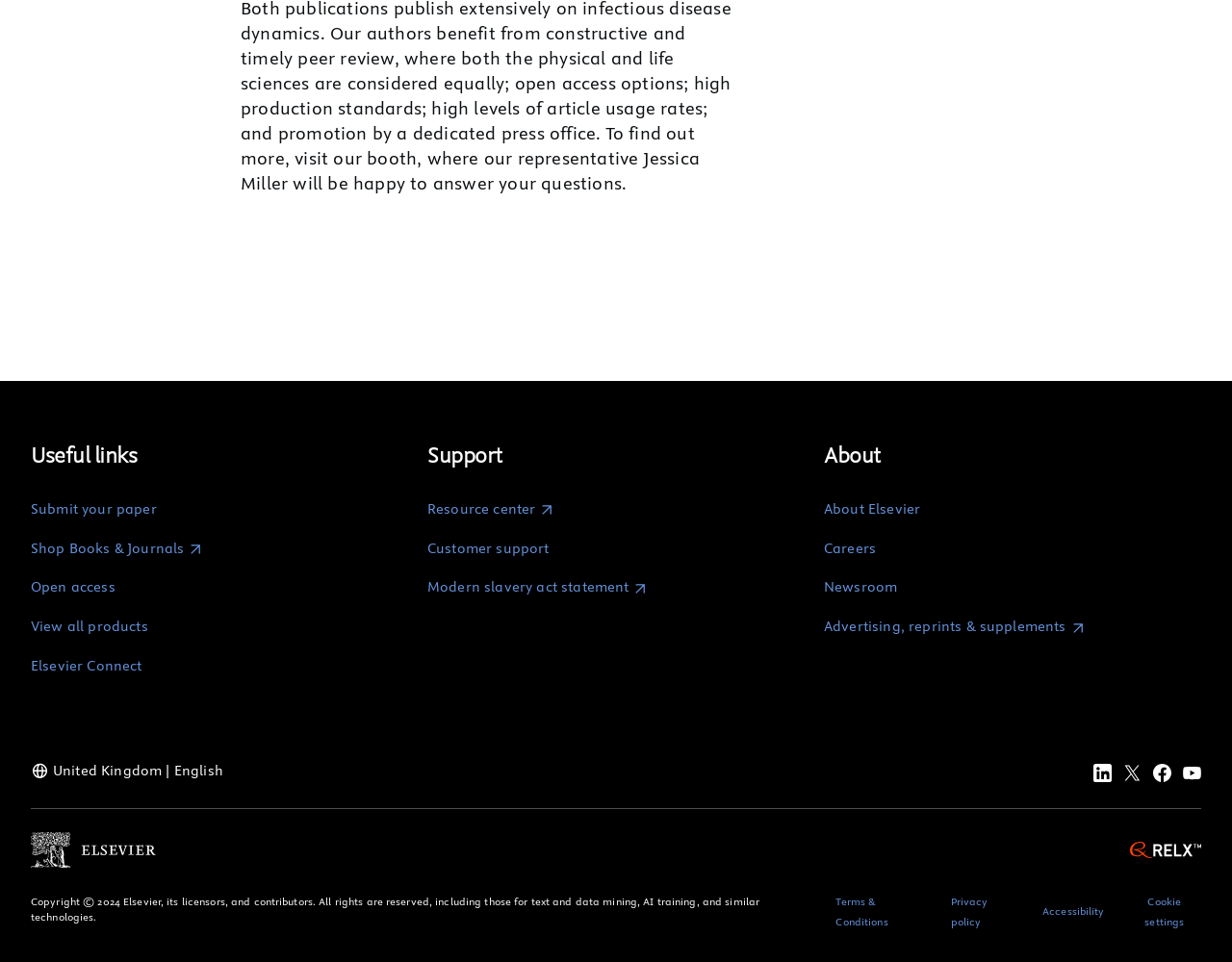Please identify the bounding box coordinates of the area I need to click to accomplish the following instruction: "Go to About Elsevier".

[0.669, 0.52, 0.747, 0.538]